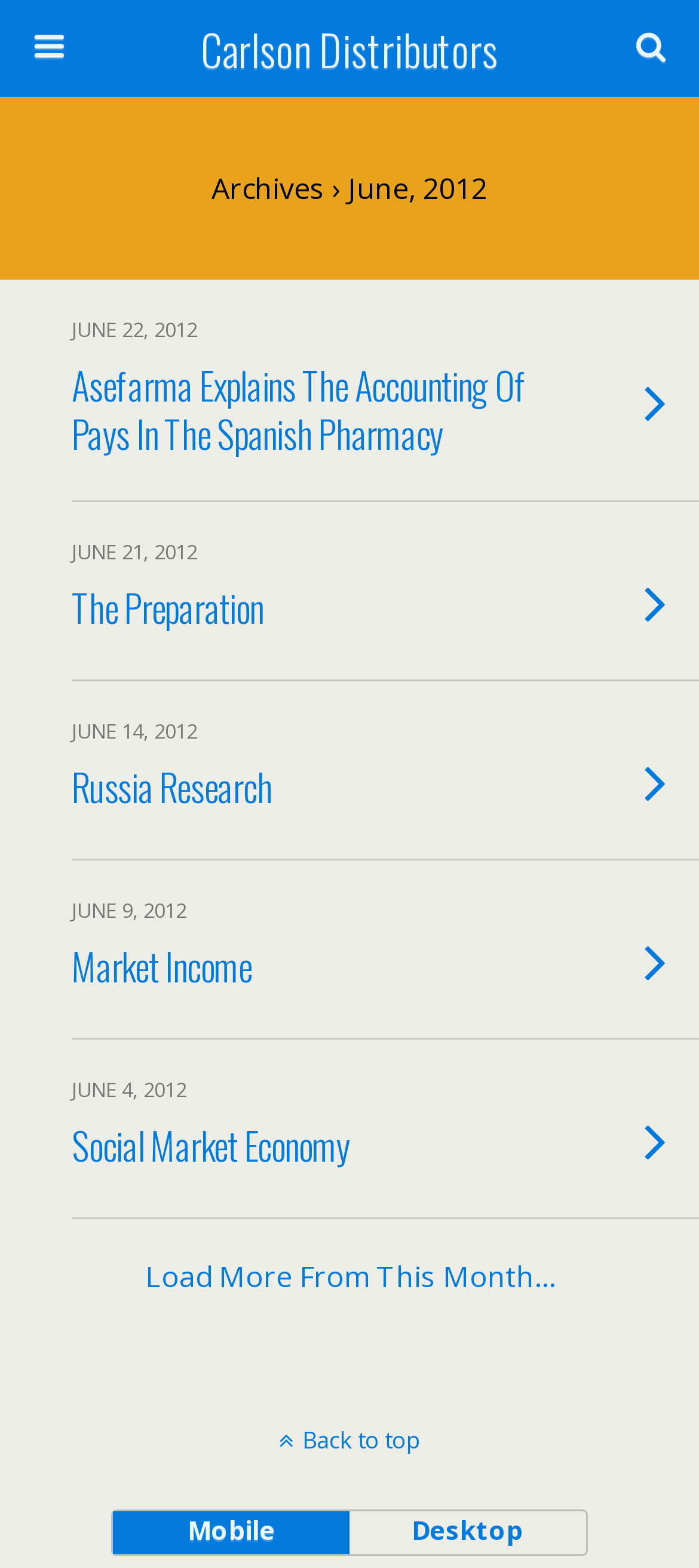Bounding box coordinates are specified in the format (top-left x, top-left y, bottom-right x, bottom-right y). All values are floating point numbers bounded between 0 and 1. Please provide the bounding box coordinate of the region this sentence describes: Back to top

[0.0, 0.908, 1.0, 0.928]